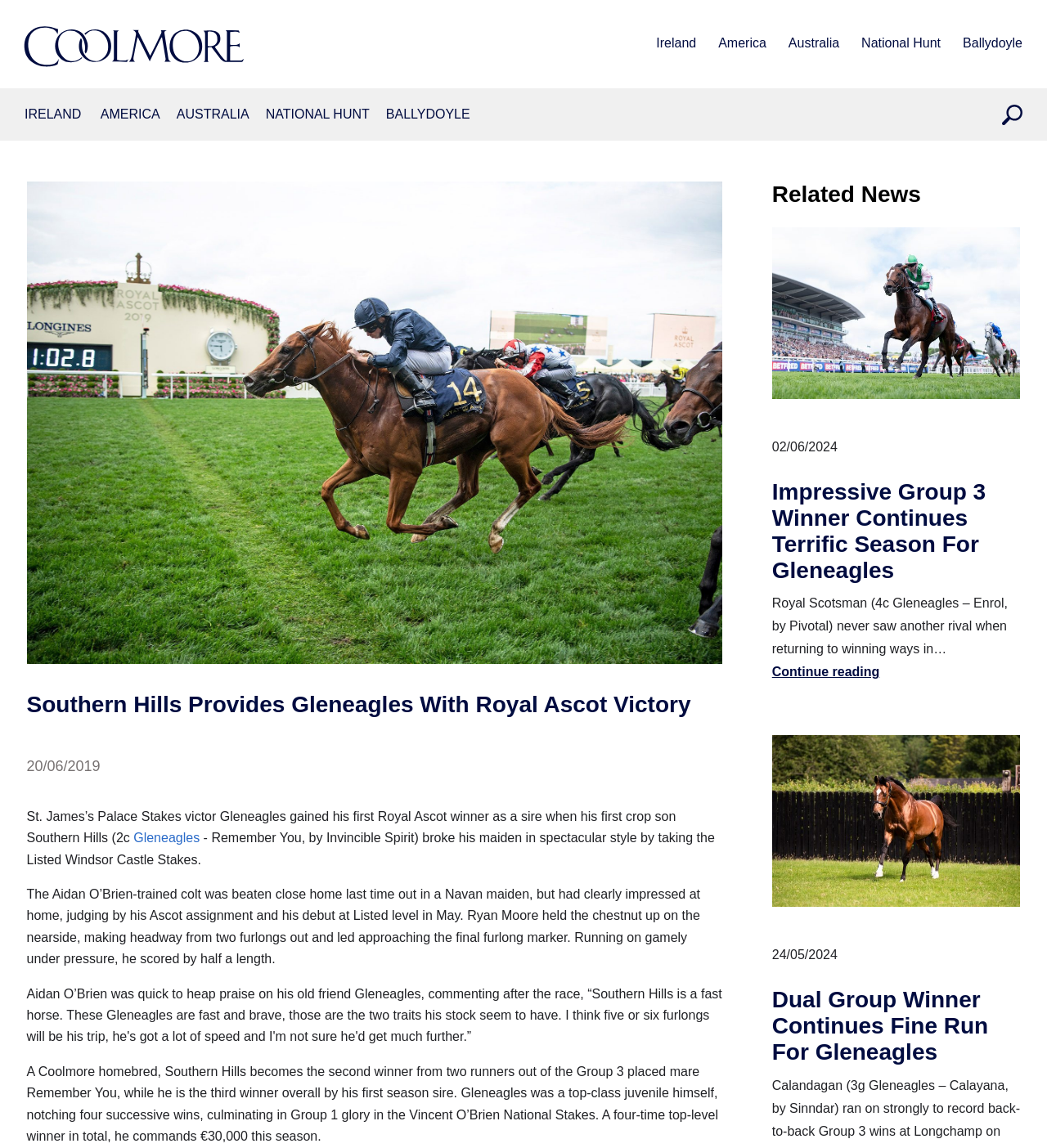What is the name of the sire of the horse Southern Hills?
Please provide a single word or phrase answer based on the image.

Gleneagles